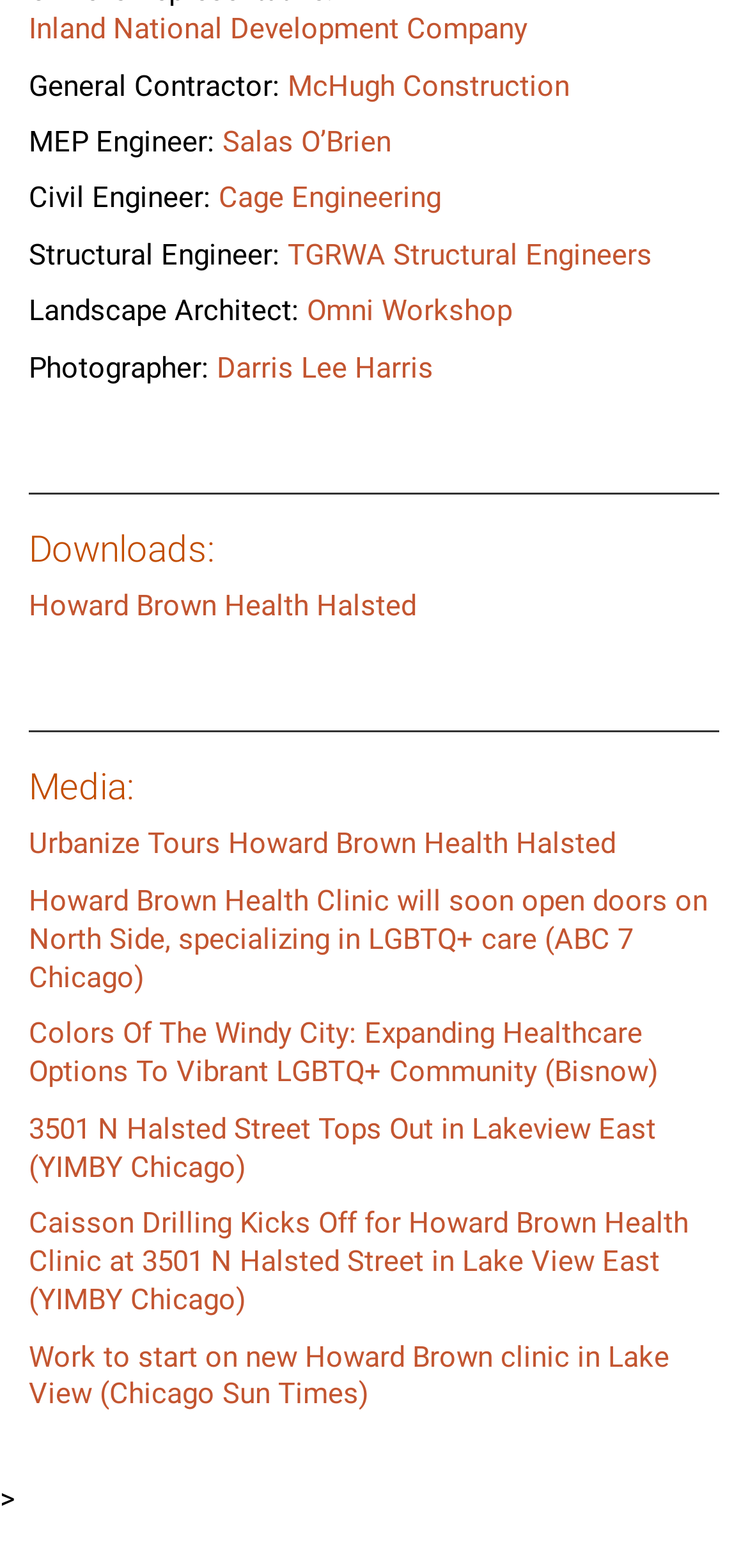Give a short answer using one word or phrase for the question:
How many separators are there on the webpage?

2